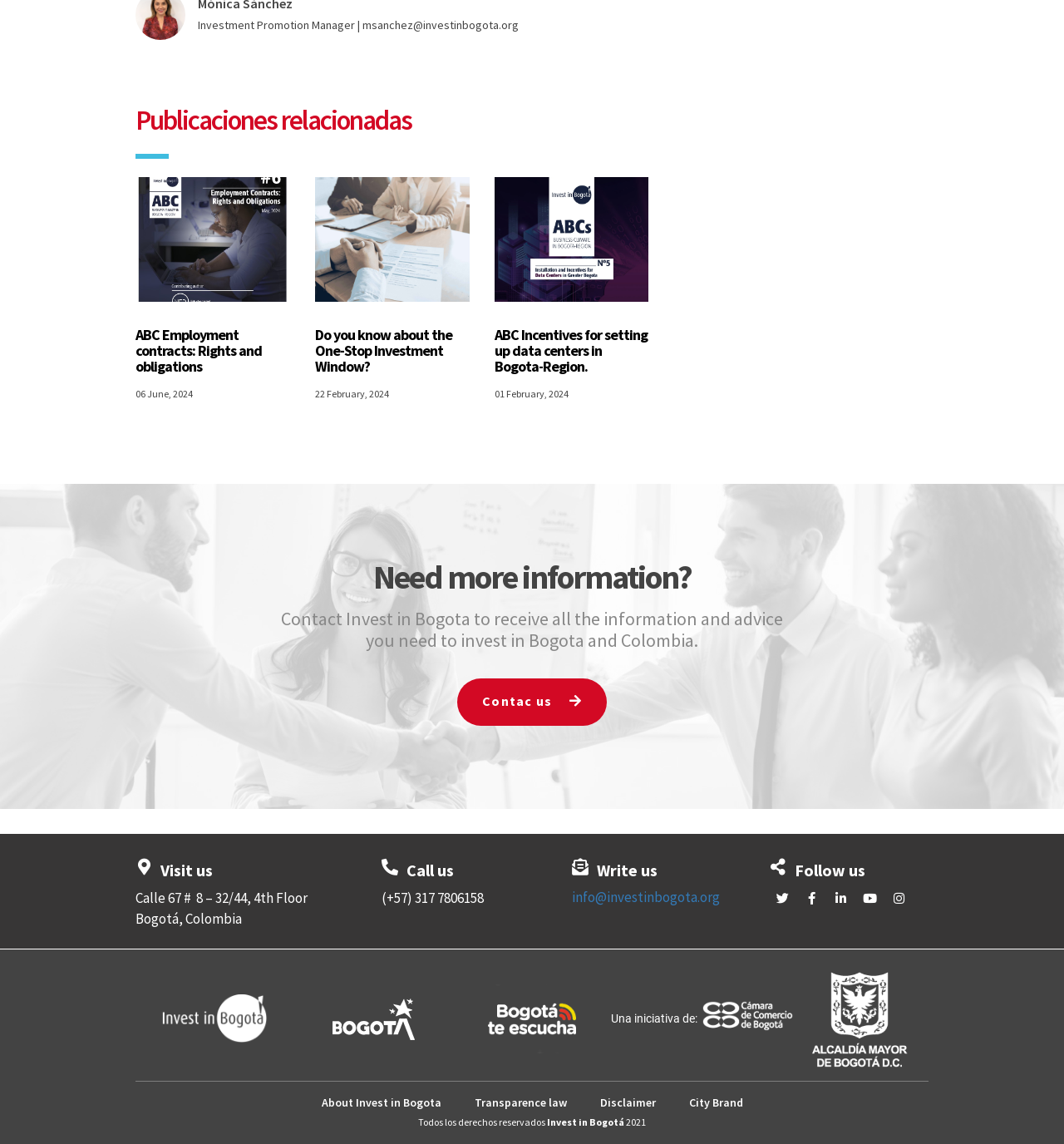What is the address of Invest in Bogota?
Using the image, provide a concise answer in one word or a short phrase.

Calle 67 # 8 – 32/44, 4th Floor, Bogotá, Colombia